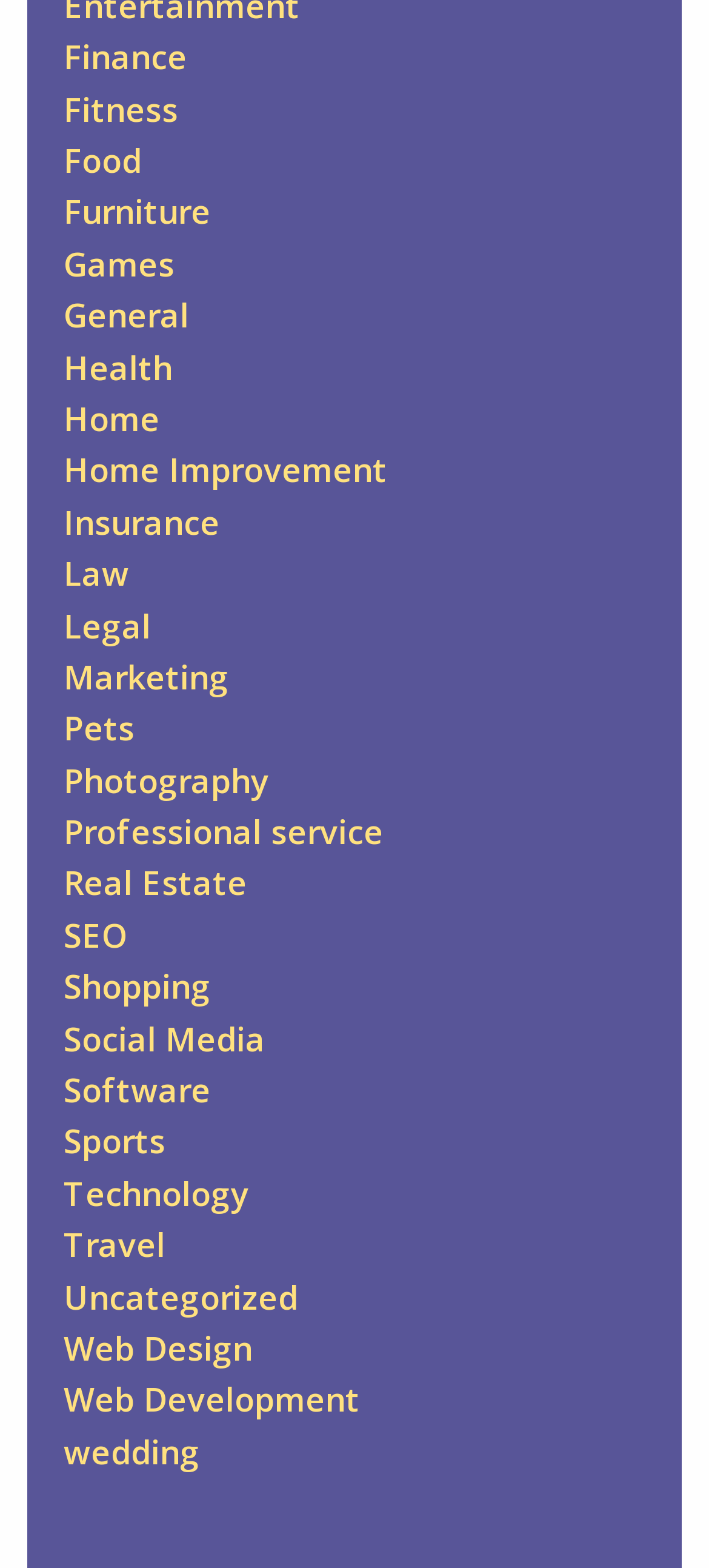Please answer the following question using a single word or phrase: 
How many categories are listed?

27